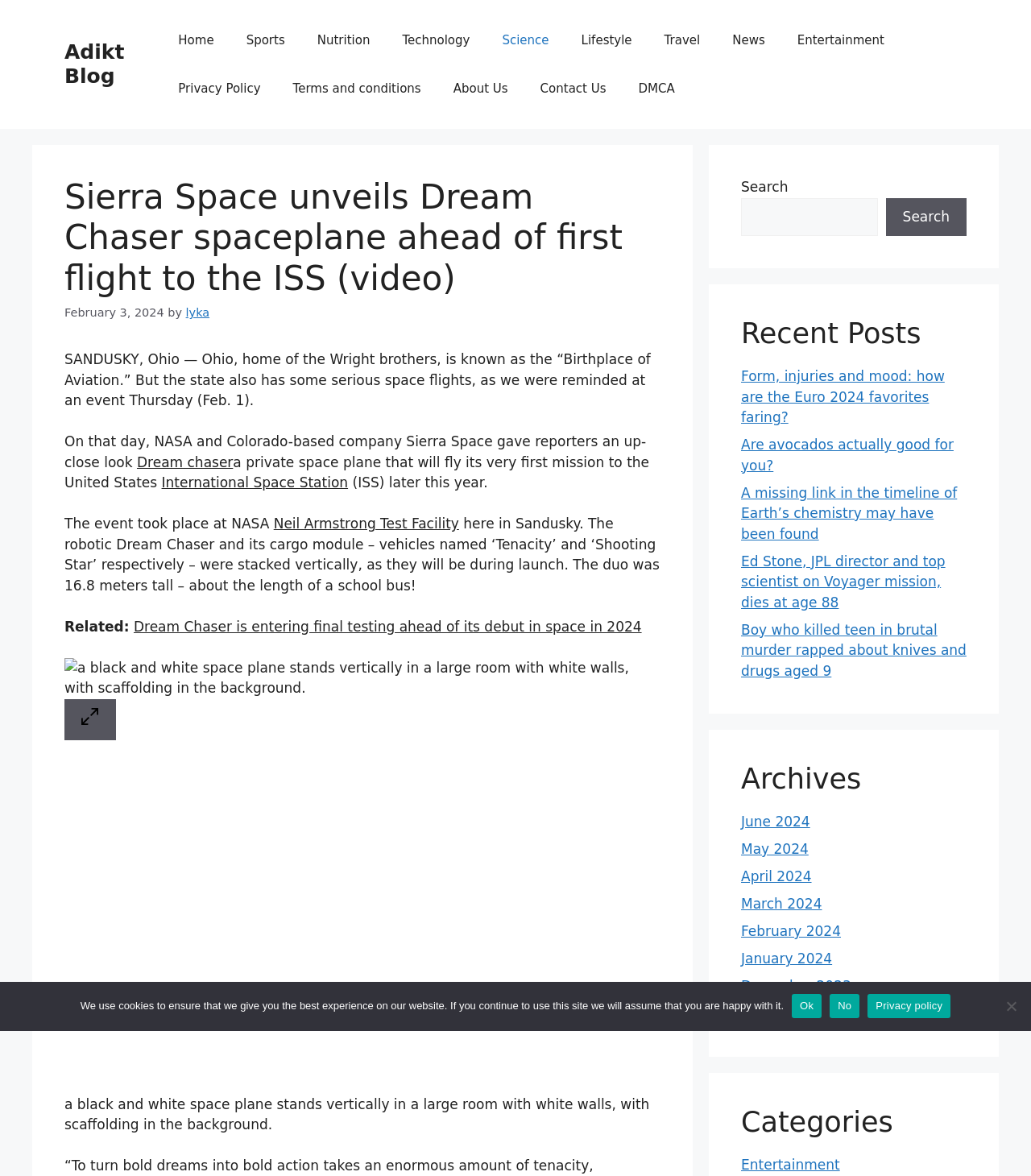What is the name of the author of the article?
From the image, respond with a single word or phrase.

lyka